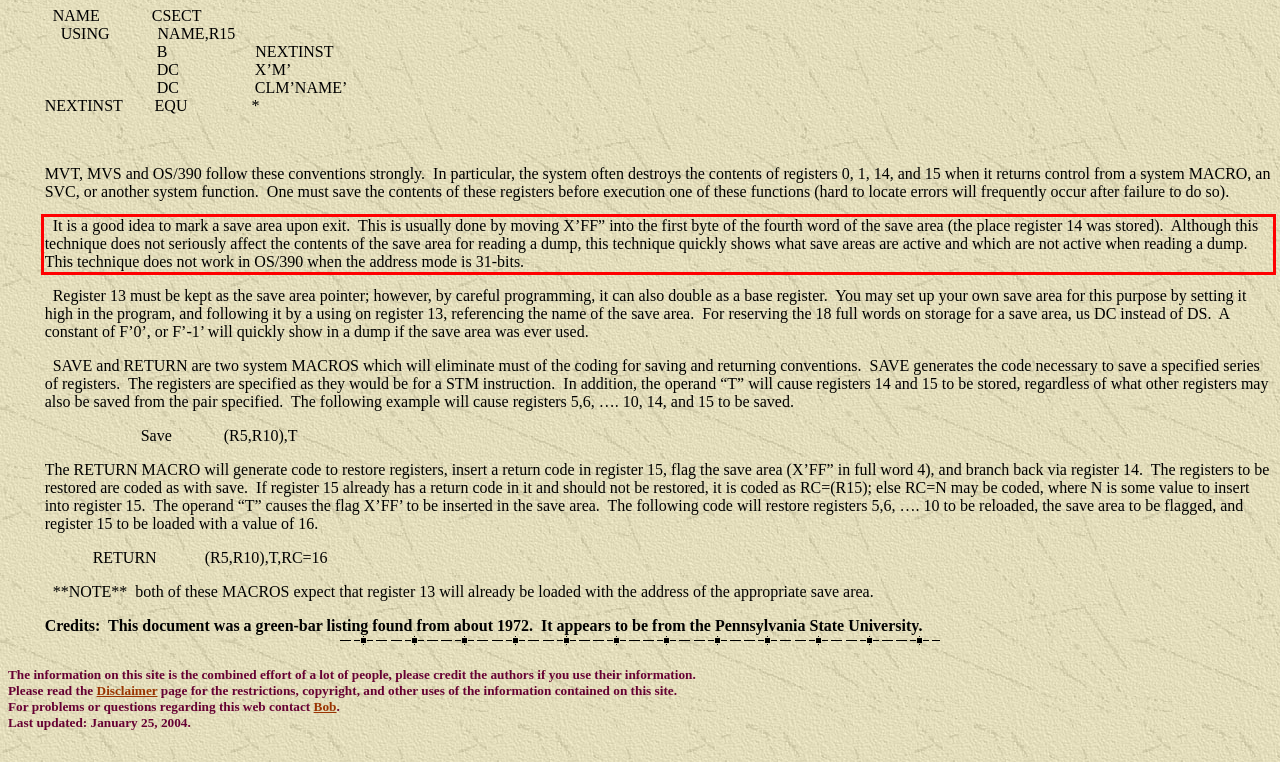In the given screenshot, locate the red bounding box and extract the text content from within it.

It is a good idea to mark a save area upon exit. This is usually done by moving X’FF” into the first byte of the fourth word of the save area (the place register 14 was stored). Although this technique does not seriously affect the contents of the save area for reading a dump, this technique quickly shows what save areas are active and which are not active when reading a dump. This technique does not work in OS/390 when the address mode is 31-bits.